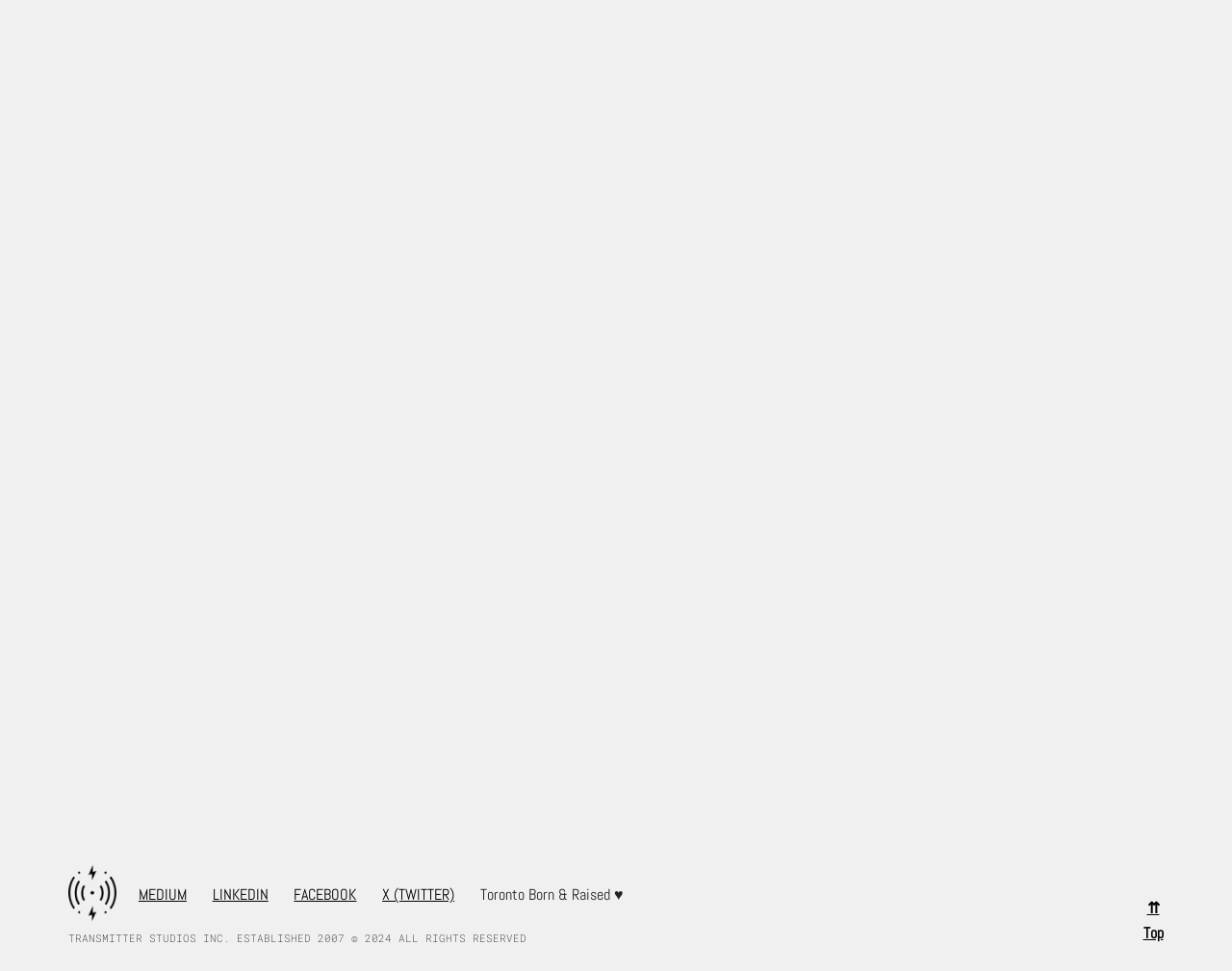Please predict the bounding box coordinates (top-left x, top-left y, bottom-right x, bottom-right y) for the UI element in the screenshot that fits the description: X (TWITTER)

[0.31, 0.911, 0.369, 0.932]